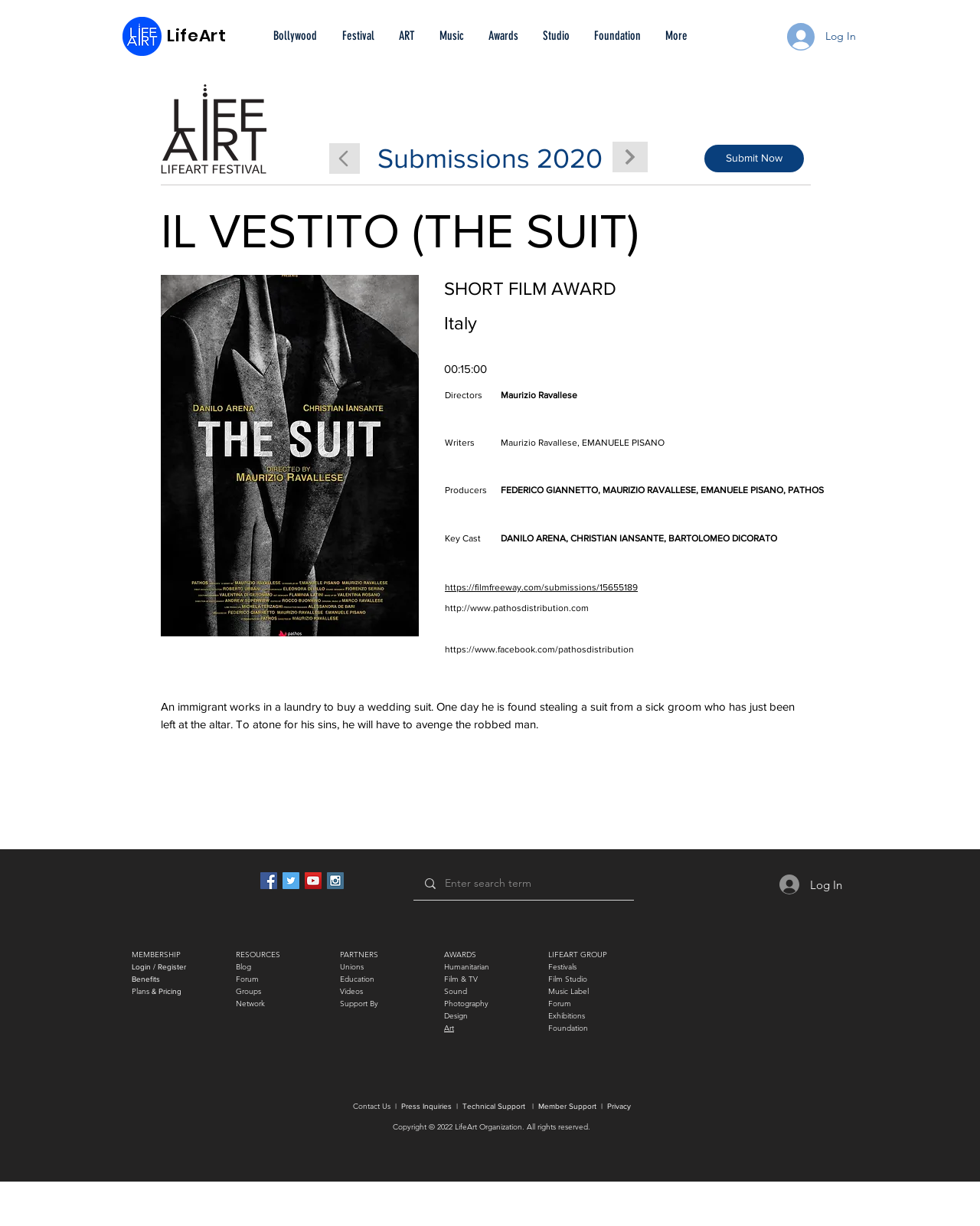Describe all the visual and textual components of the webpage comprehensively.

The webpage is about a short film titled "IL VESTITO (THE SUIT)" that has won an award. At the top left corner, there is a LifeArt icon and a heading "LifeArt" with a link to the main page. Next to it, there is a navigation menu with links to various sections such as Bollywood, Festival, ART, Music, Awards, Studio, Foundation, and More.

On the top right corner, there is a Log In button with an image. Below the navigation menu, there is a main content area that takes up most of the page. It starts with a heading "IL VESTITO (THE SUIT)" and a link to "Submissions 2020" and a "Submit Now" button. There are two disabled "Continue" buttons and a LifeArt Festival logo.

The main content area is divided into two columns. The left column has a heading "SHORT FILM AWARD" and details about the film, including the country of origin, duration, directors, writers, producers, and key cast members. There is also a synopsis of the film, which is about an immigrant who steals a wedding suit and must atone for his sins.

The right column has links to external websites, including FilmFreeway, Pathos Distribution, and Facebook. Below the film details, there is a social bar with links to Facebook, Twitter, YouTube, and Instagram.

At the bottom of the page, there is a content information area with a search bar, a Log In button, and links to various sections such as Membership, Benefits, Plans, Resources, Partners, and Awards. There are also links to specific pages, including Blog, Forum, Groups, Network, Unions, Education, Videos, and Support By.